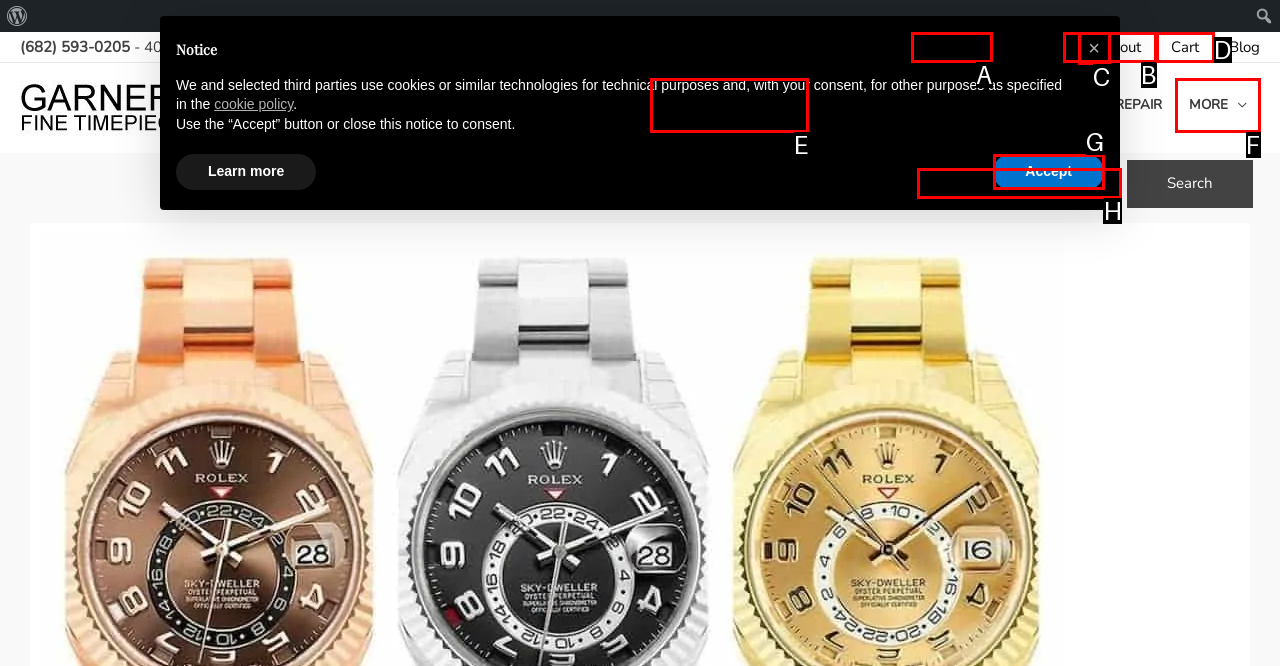Select the HTML element that corresponds to the description: Cart
Reply with the letter of the correct option from the given choices.

D